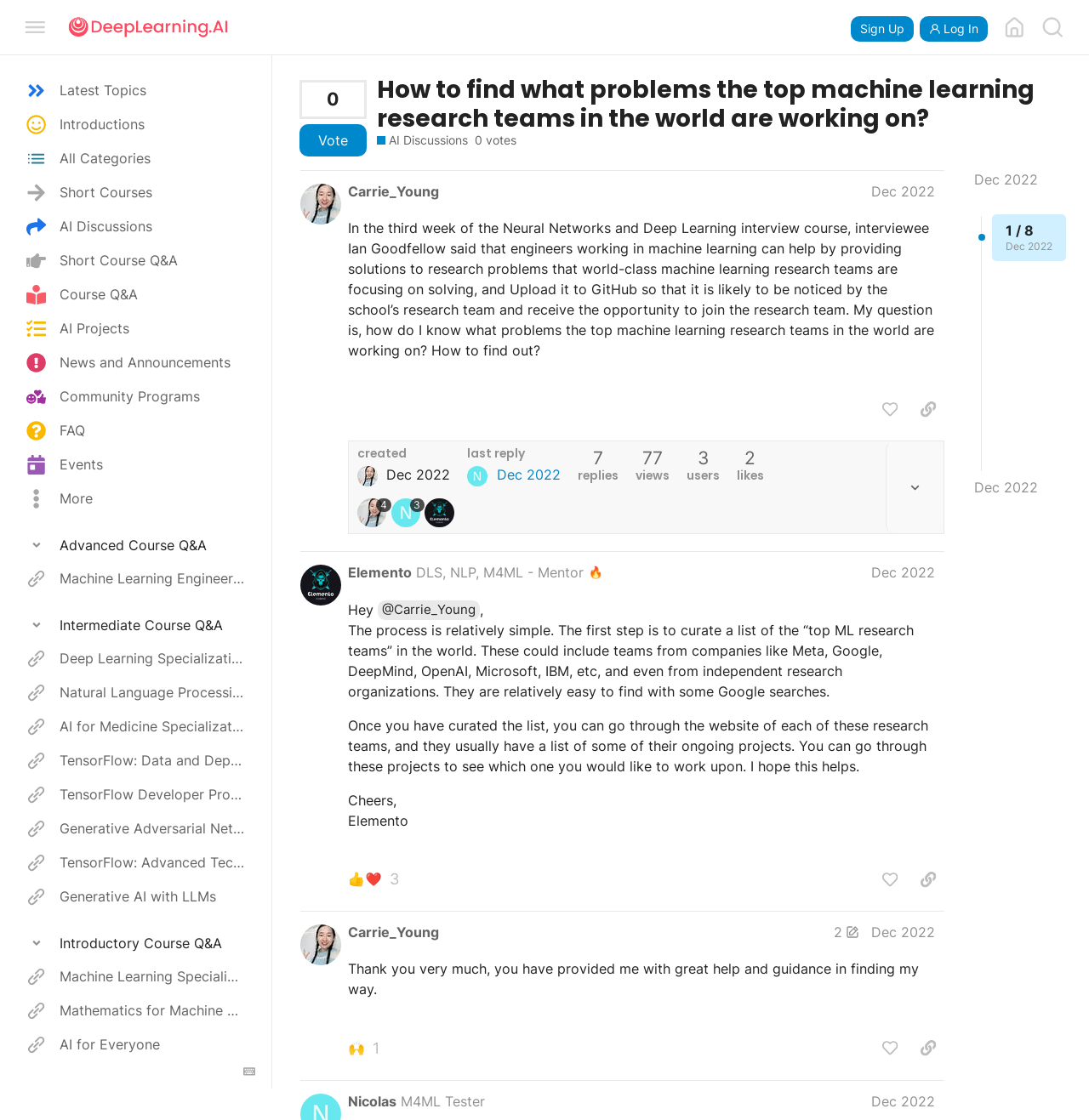Determine the bounding box coordinates of the region I should click to achieve the following instruction: "Click on the 'Sign Up' button". Ensure the bounding box coordinates are four float numbers between 0 and 1, i.e., [left, top, right, bottom].

[0.781, 0.014, 0.839, 0.037]